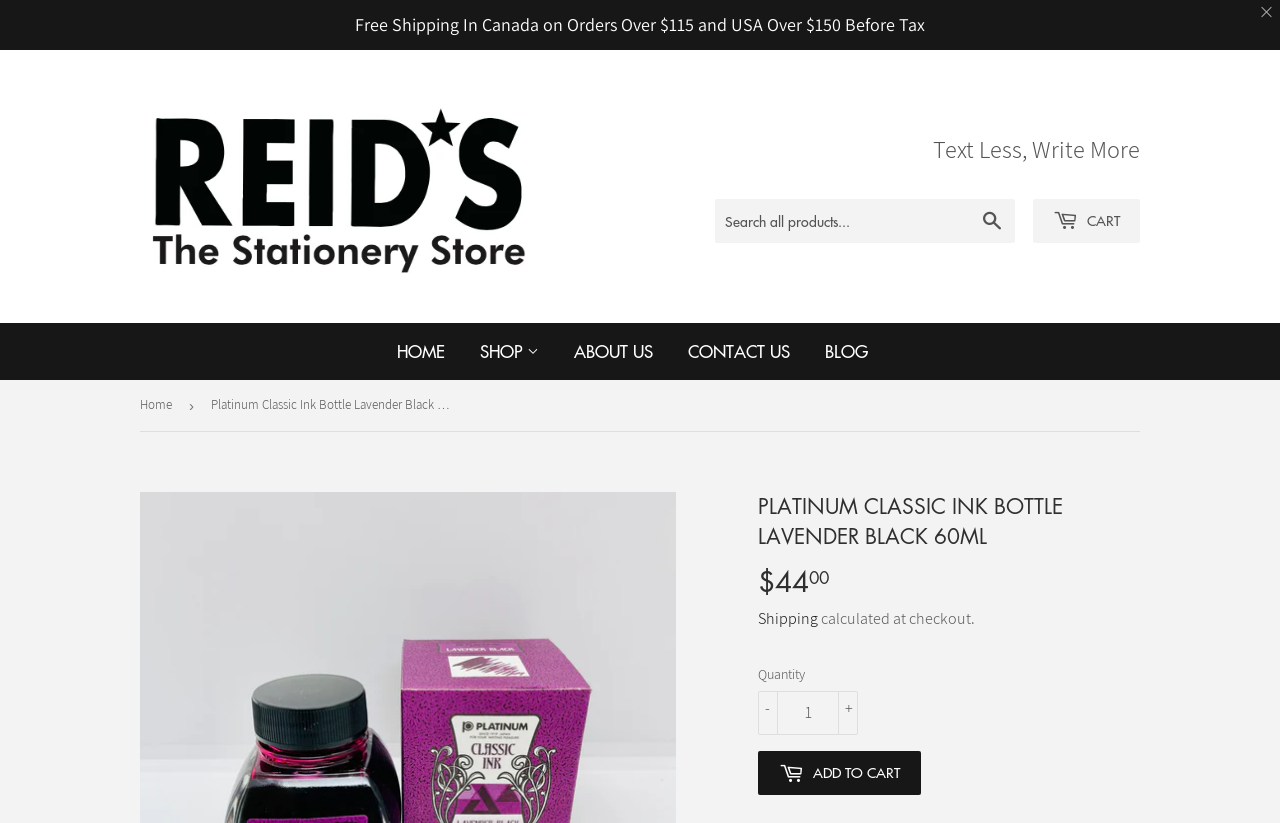What is the name of the company that sells the Platinum Classic Ink Bottle?
Using the image, answer in one word or phrase.

Reid Stationers